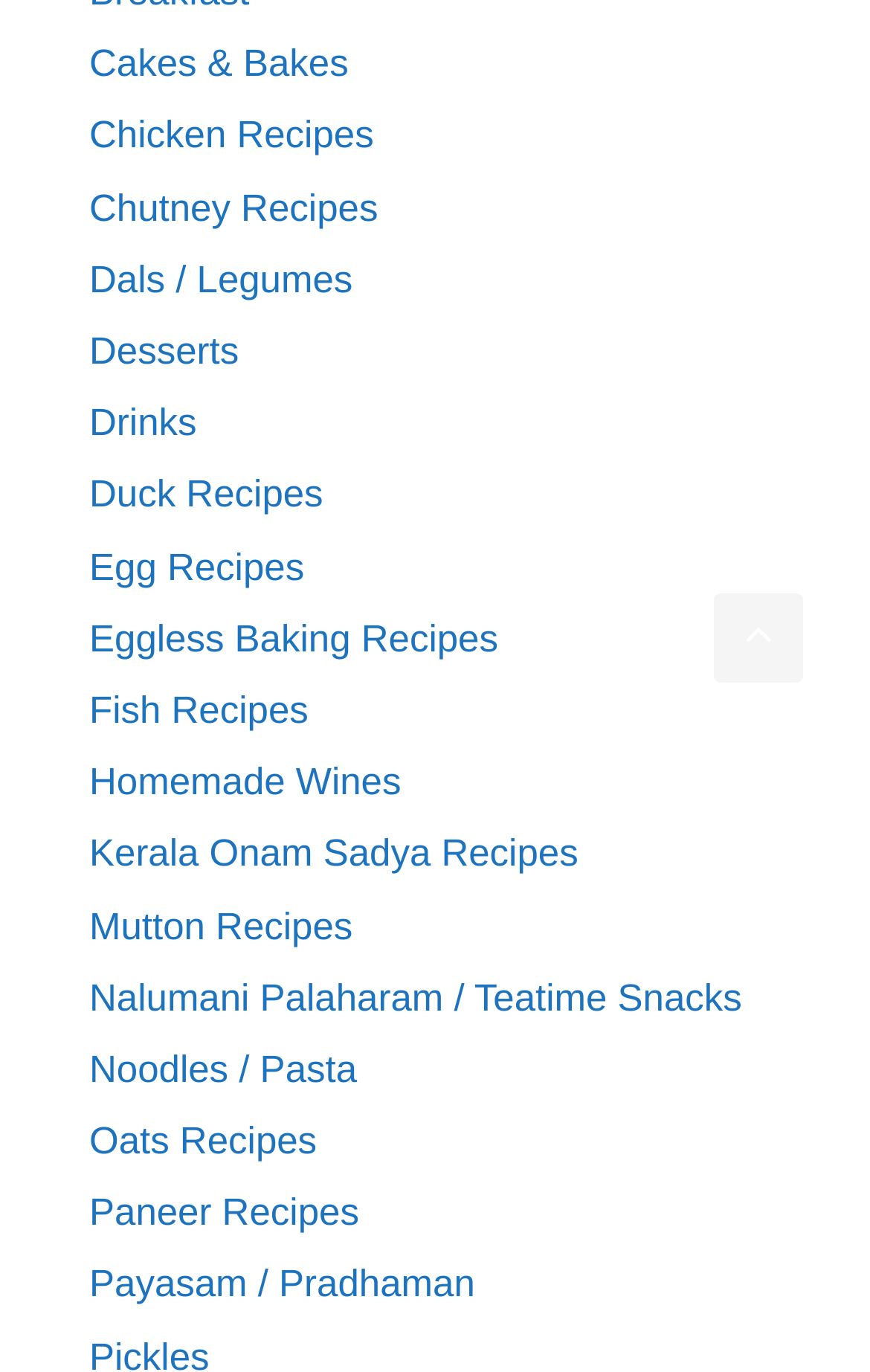Identify the bounding box for the UI element described as: "Drinks". Ensure the coordinates are four float numbers between 0 and 1, formatted as [left, top, right, bottom].

[0.103, 0.293, 0.226, 0.324]